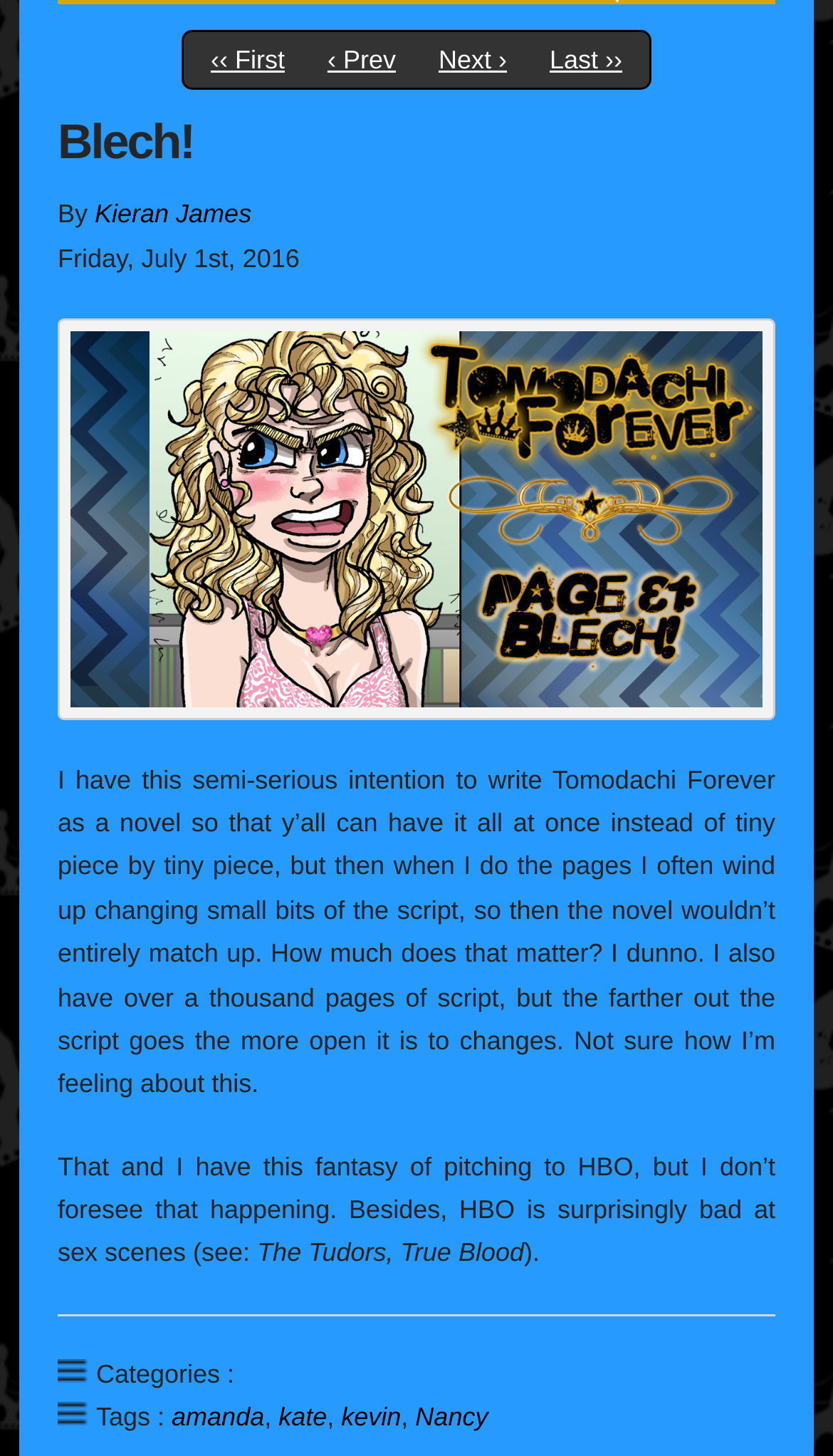What is the title of the blog post?
Please provide a comprehensive answer to the question based on the webpage screenshot.

The title of the blog post is 'Blech!' which is indicated by the heading element with the text 'Blech!' at the top of the webpage.